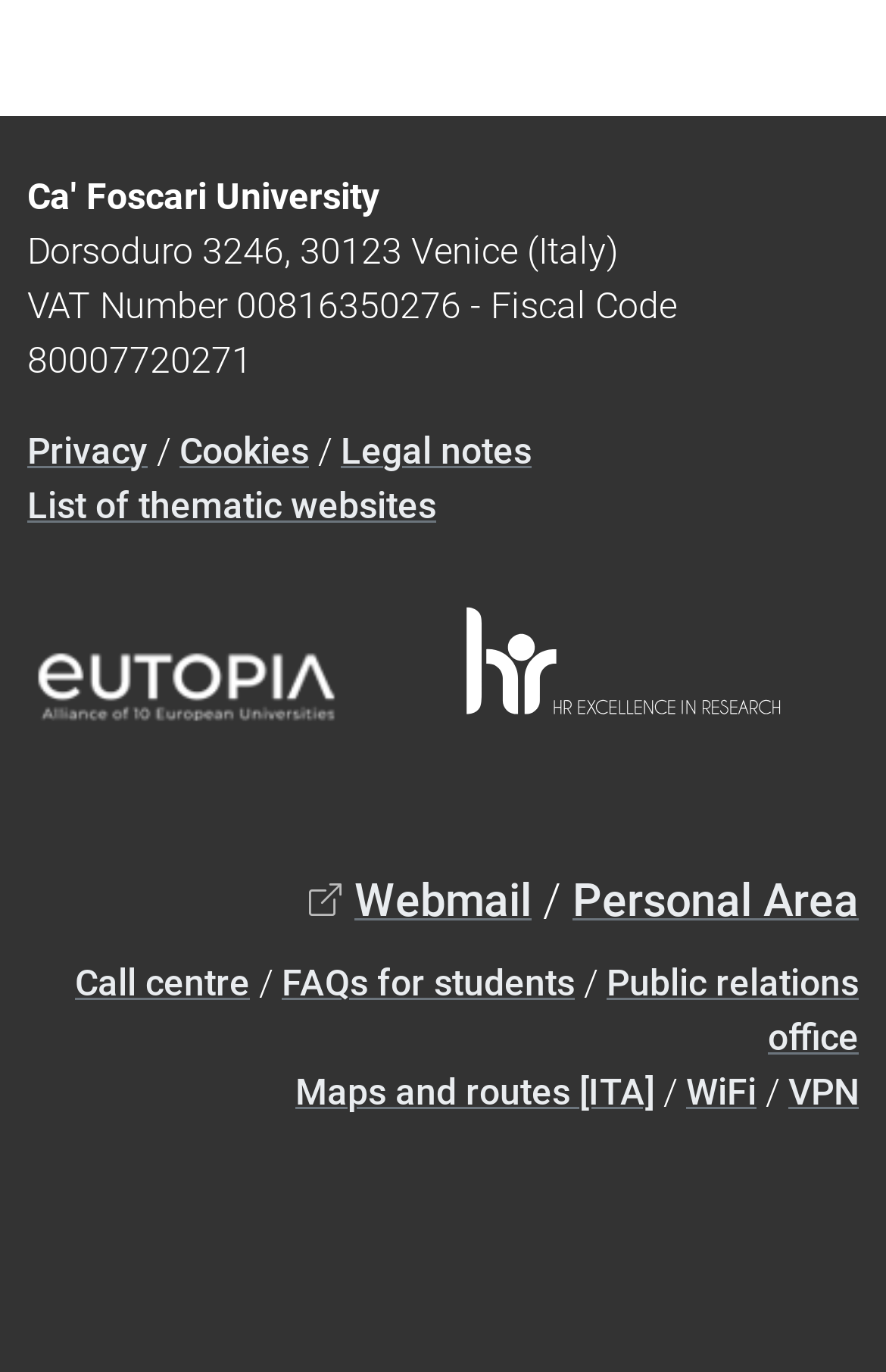What is the VAT number mentioned? Observe the screenshot and provide a one-word or short phrase answer.

00816350276